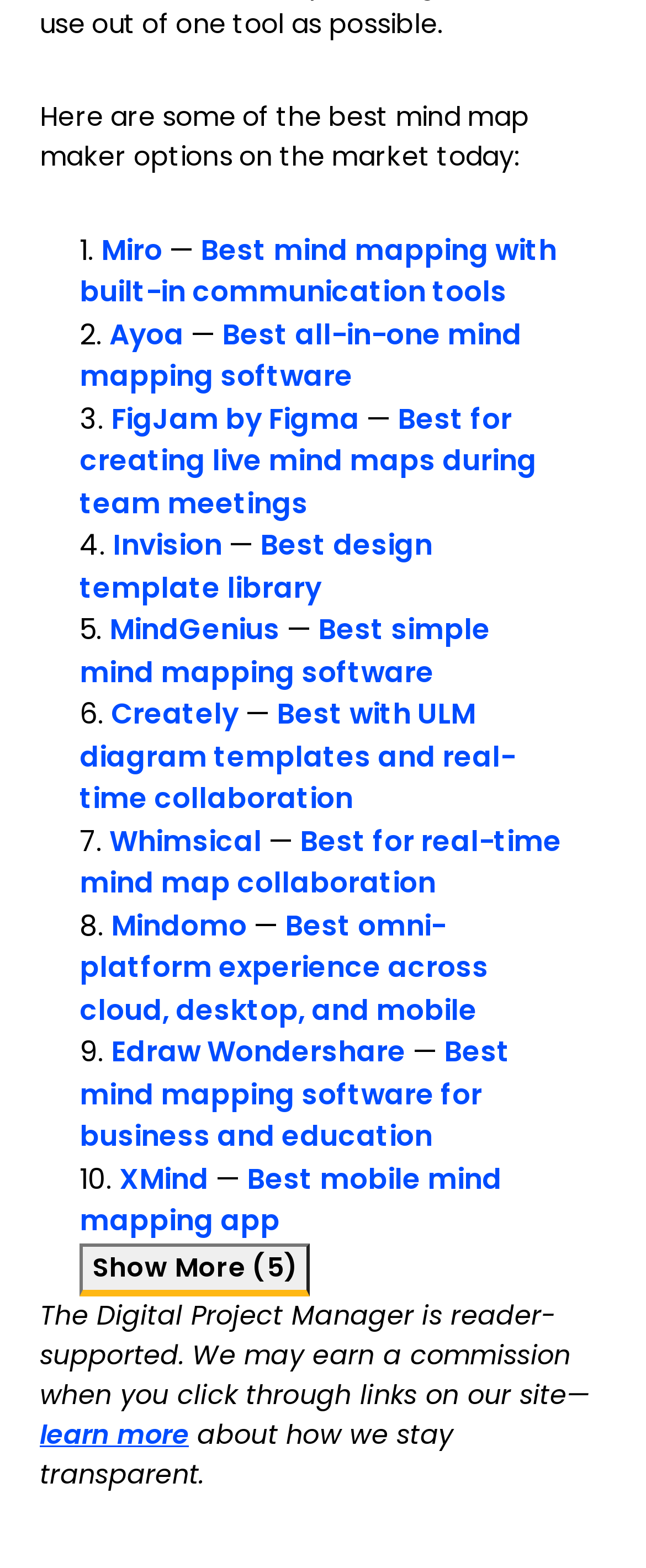Specify the bounding box coordinates of the element's region that should be clicked to achieve the following instruction: "Click on Ayoa". The bounding box coordinates consist of four float numbers between 0 and 1, in the format [left, top, right, bottom].

[0.169, 0.201, 0.285, 0.226]